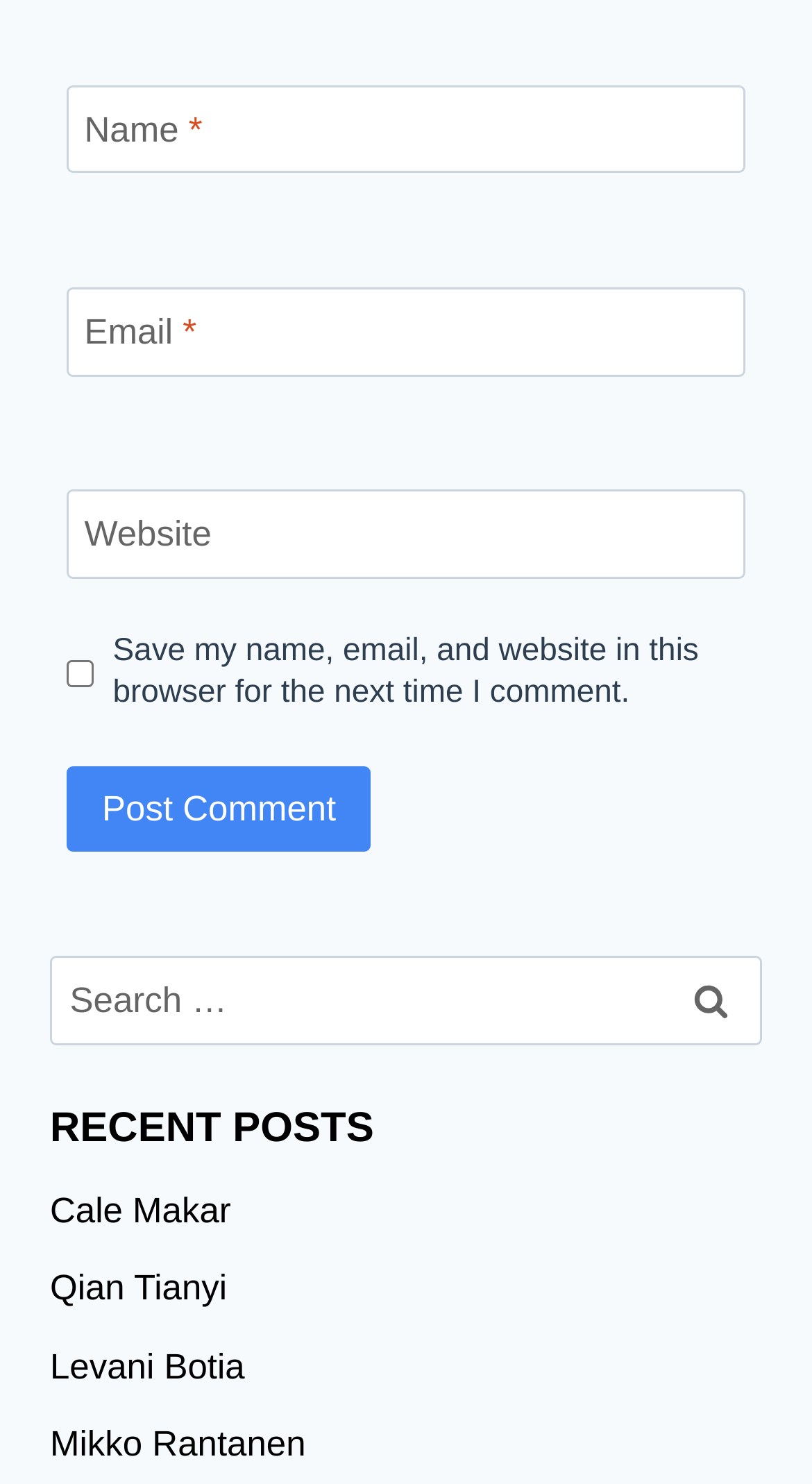Determine the bounding box coordinates for the region that must be clicked to execute the following instruction: "Search for something".

[0.062, 0.644, 0.938, 0.704]